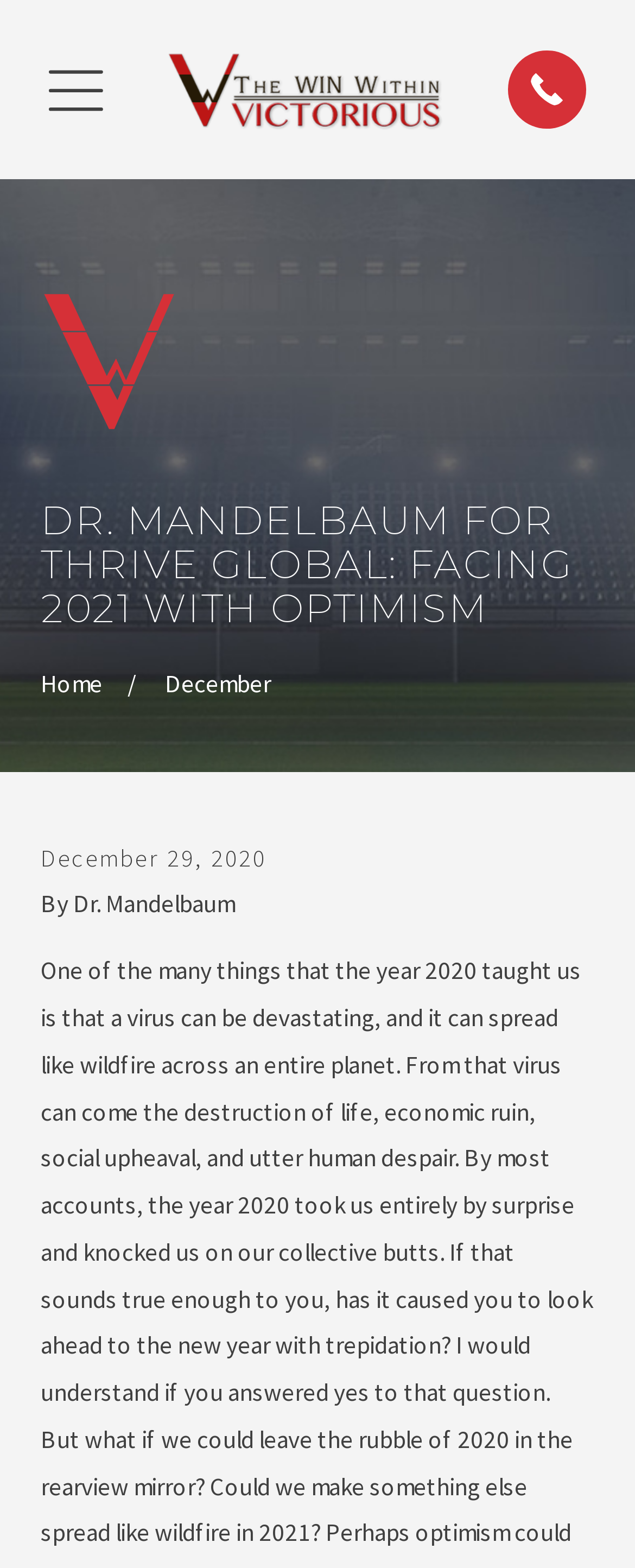Look at the image and answer the question in detail:
What is the name of the person in the image?

I found an image element with the text 'Bert R. Mandelbaum, M.D.', which suggests that the image is of Dr. Bert R. Mandelbaum.